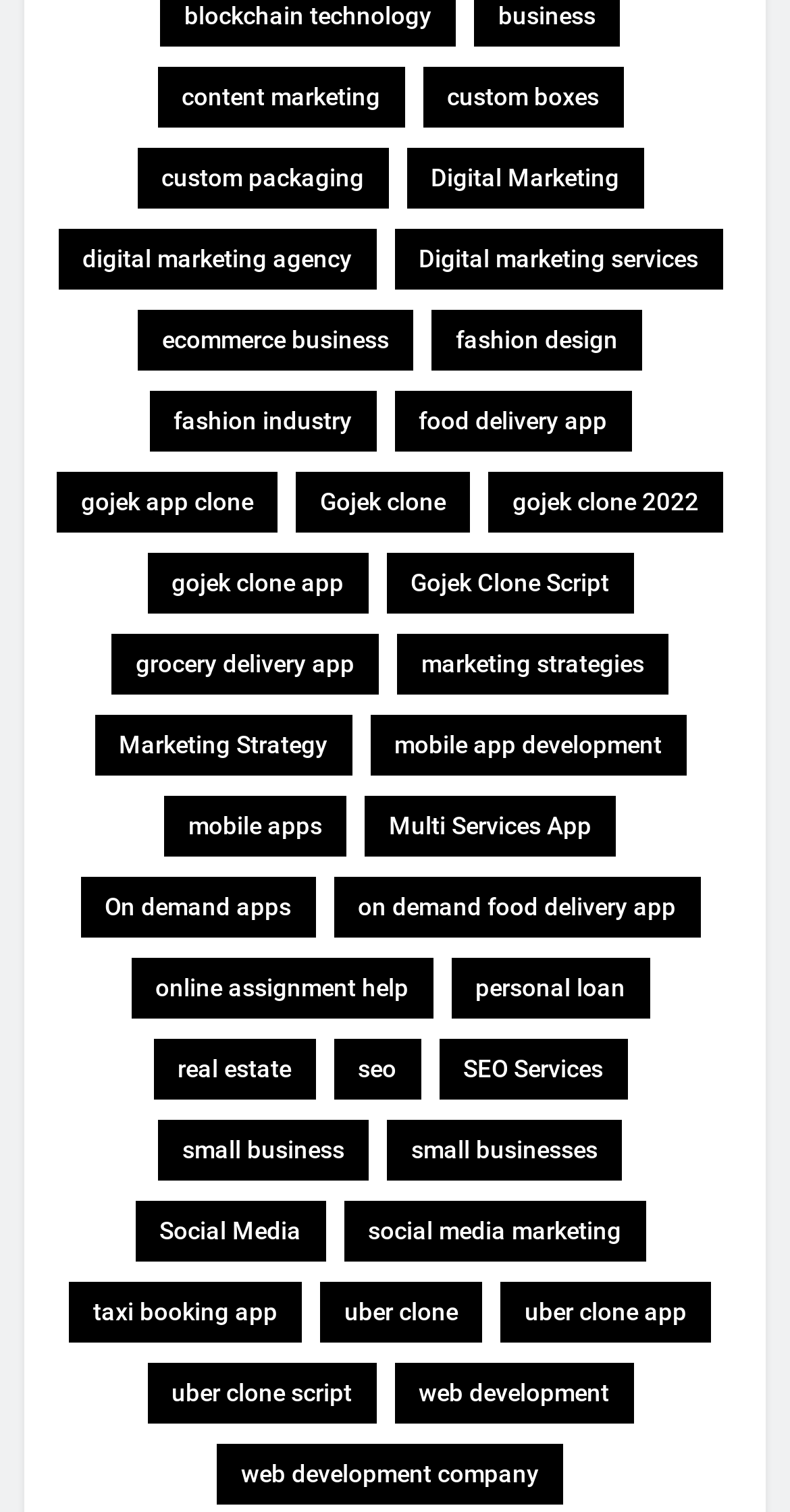Using the webpage screenshot and the element description gojek clone 2022, determine the bounding box coordinates. Specify the coordinates in the format (top-left x, top-left y, bottom-right x, bottom-right y) with values ranging from 0 to 1.

[0.618, 0.312, 0.915, 0.353]